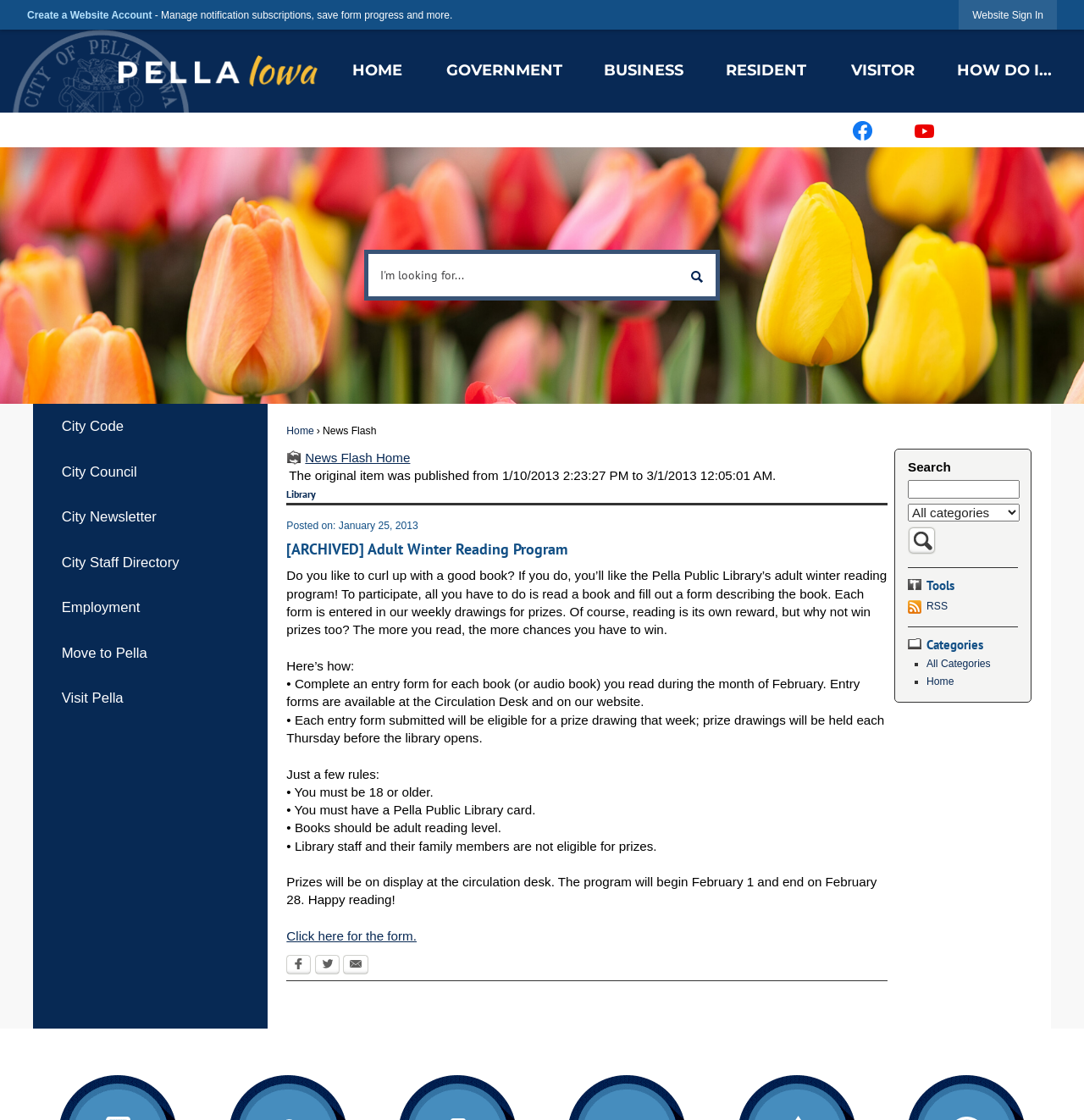Can you identify the bounding box coordinates of the clickable region needed to carry out this instruction: 'Search for something'? The coordinates should be four float numbers within the range of 0 to 1, stated as [left, top, right, bottom].

[0.336, 0.223, 0.664, 0.269]